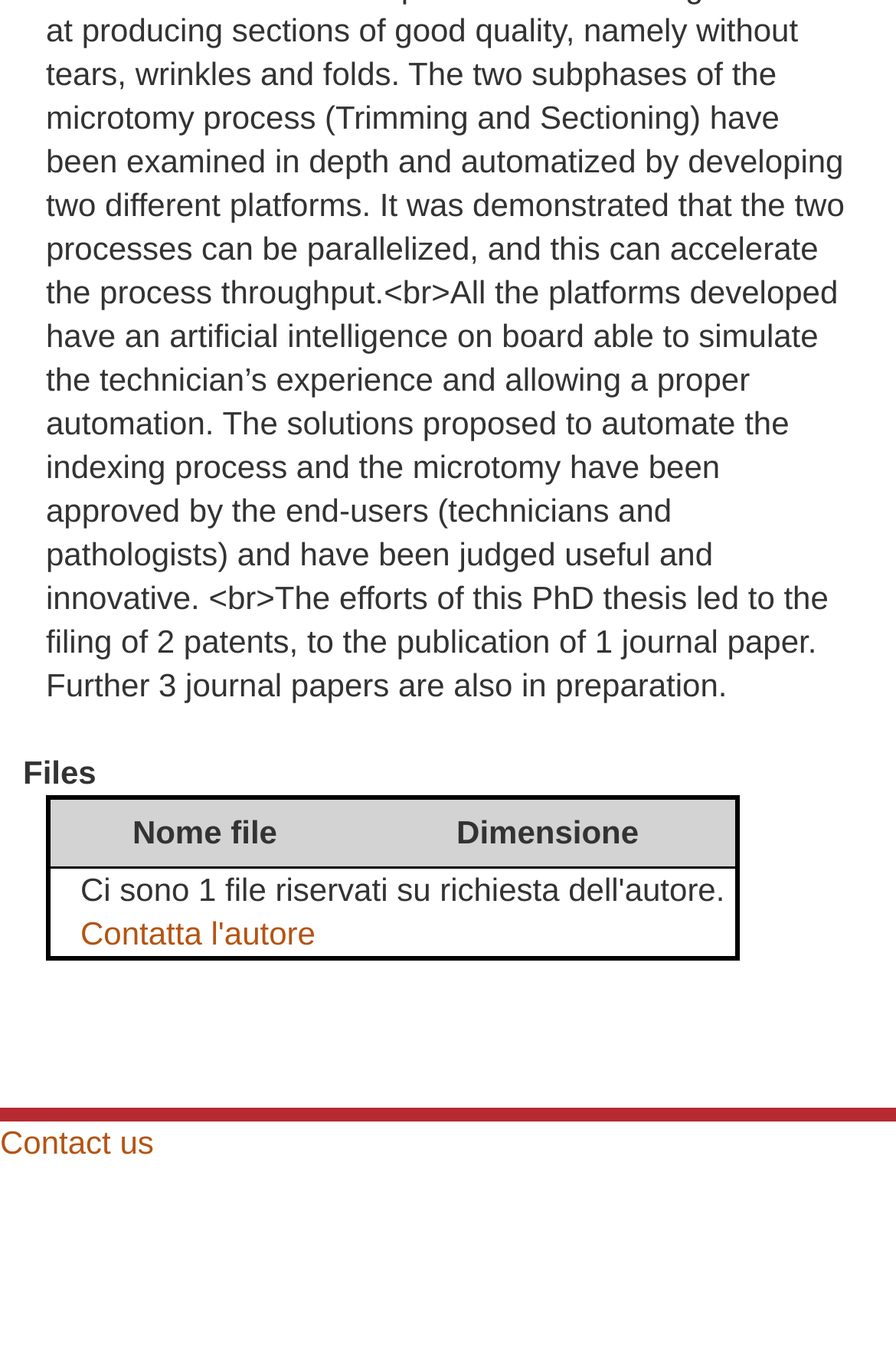What is the text of the link in the blockquote?
Answer the question with a detailed and thorough explanation.

I navigated to the blockquote element within the gridcell element and found a link with the text 'Contatta l'autore'.